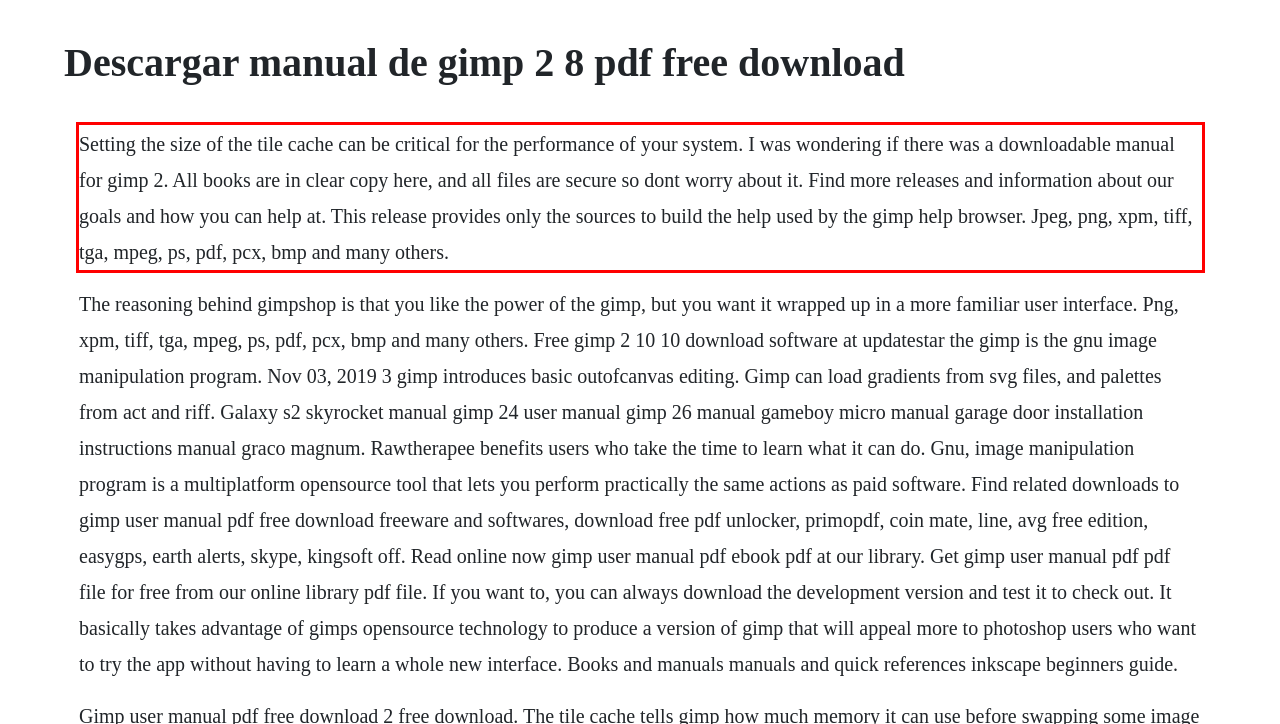Please analyze the provided webpage screenshot and perform OCR to extract the text content from the red rectangle bounding box.

Setting the size of the tile cache can be critical for the performance of your system. I was wondering if there was a downloadable manual for gimp 2. All books are in clear copy here, and all files are secure so dont worry about it. Find more releases and information about our goals and how you can help at. This release provides only the sources to build the help used by the gimp help browser. Jpeg, png, xpm, tiff, tga, mpeg, ps, pdf, pcx, bmp and many others.